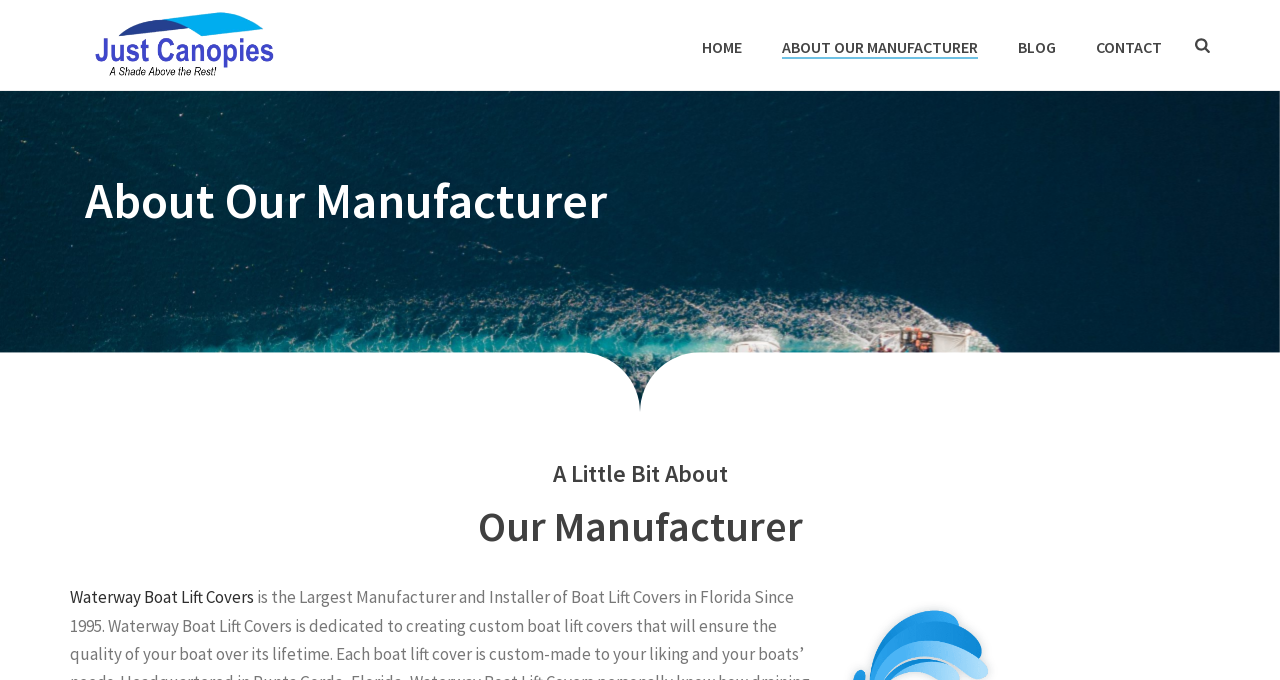What is the current page about?
Utilize the information in the image to give a detailed answer to the question.

I found the answer by looking at the heading 'About Our Manufacturer' located at the top of the page, which indicates that the current page is about the manufacturer.